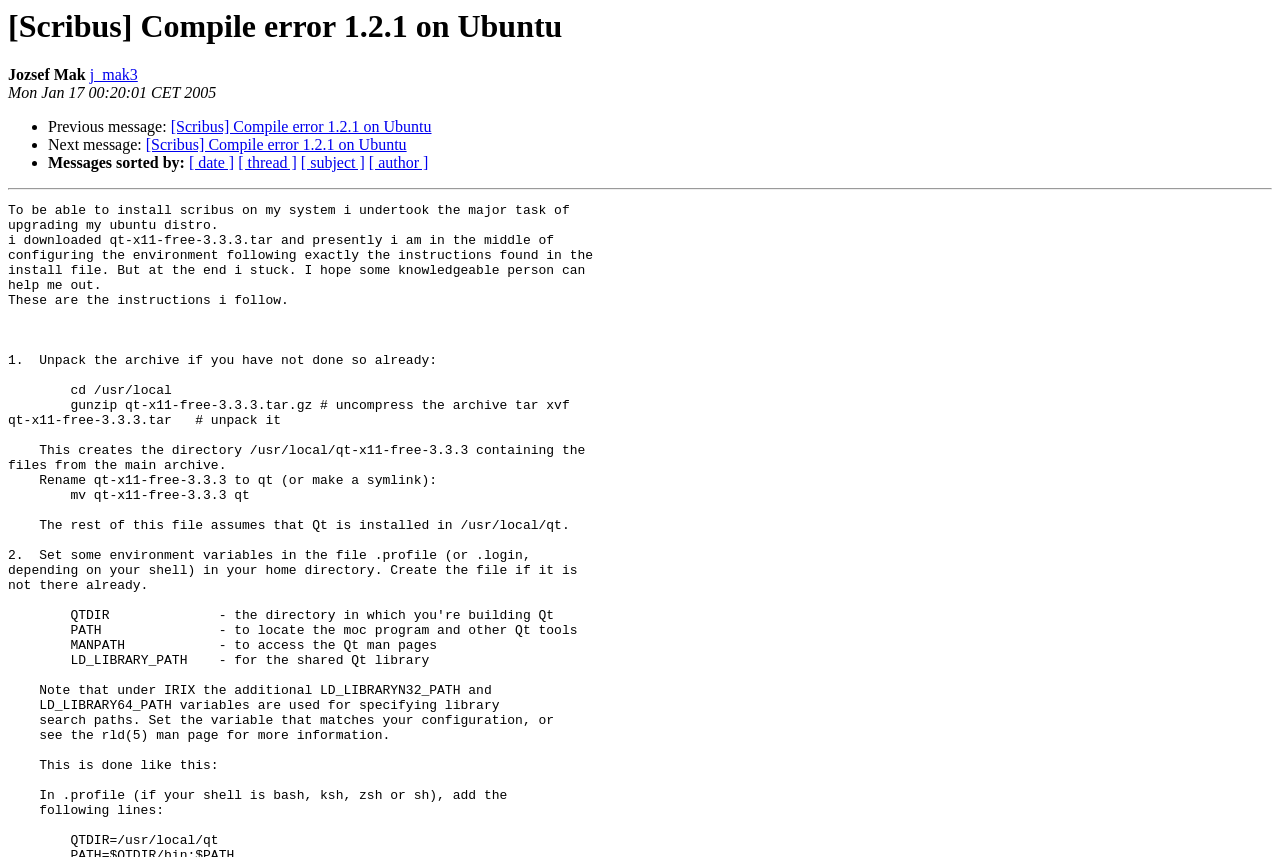What are the options to sort messages by?
Kindly give a detailed and elaborate answer to the question.

The options to sort messages by can be found by looking at the links '[ date ]', '[ thread ]', '[ subject ]', and '[ author ]' which are located near the middle of the webpage, indicating the different options to sort messages.